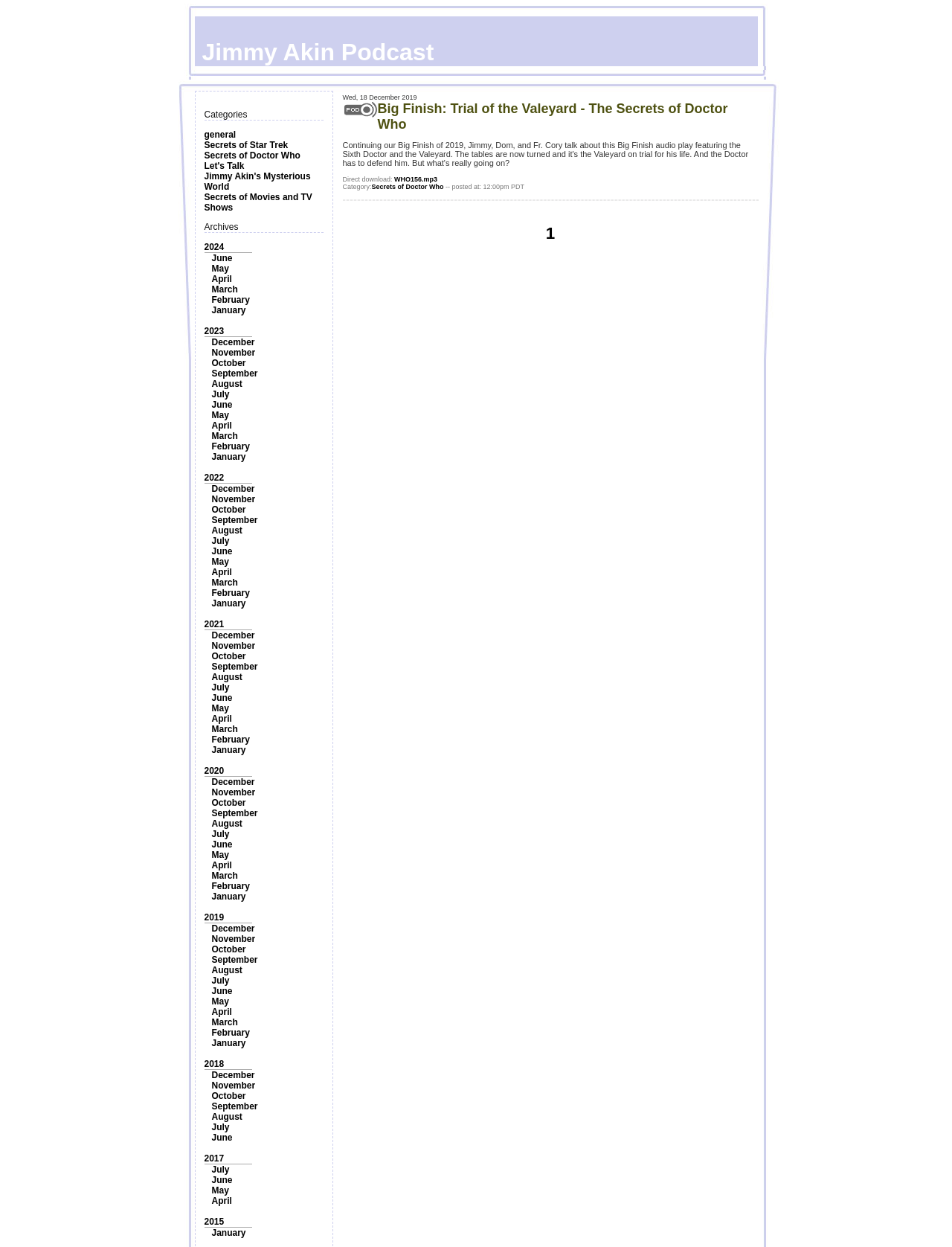Identify the bounding box coordinates of the section to be clicked to complete the task described by the following instruction: "Click on the 'general' category". The coordinates should be four float numbers between 0 and 1, formatted as [left, top, right, bottom].

[0.214, 0.104, 0.248, 0.112]